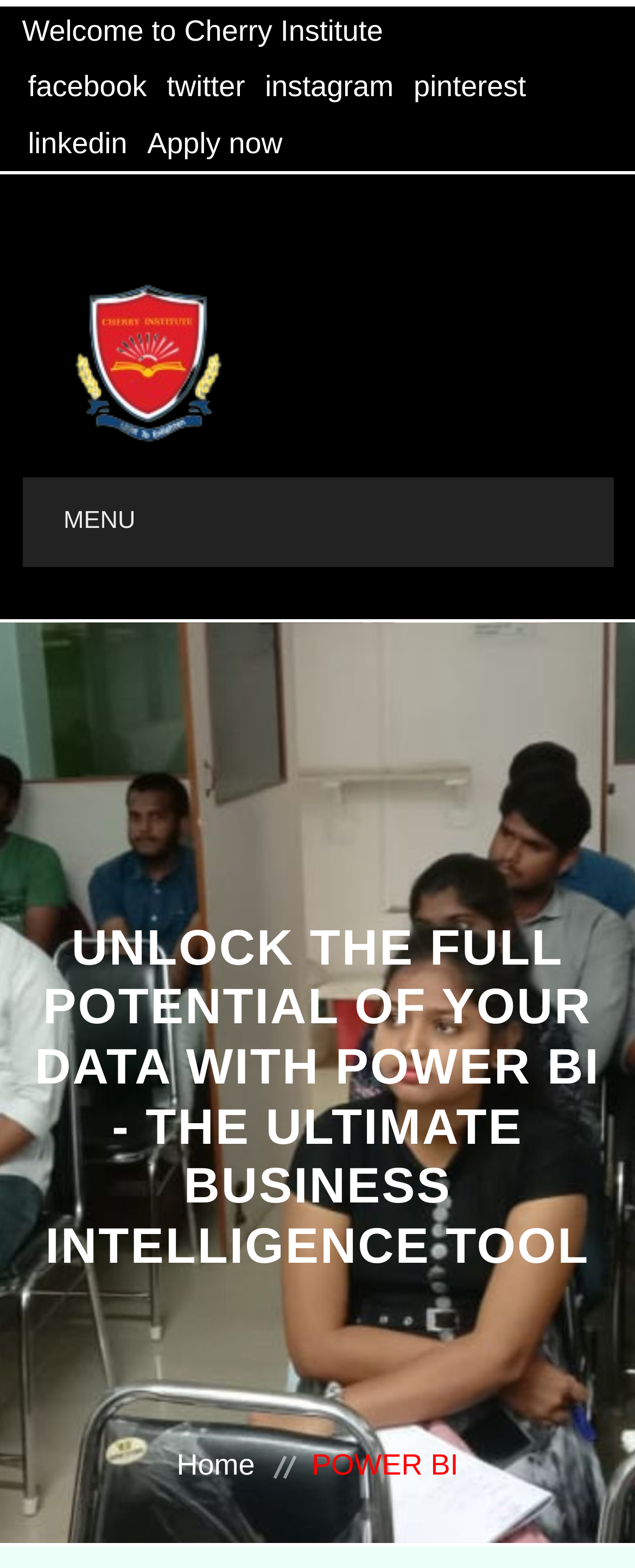Locate the bounding box coordinates of the area that needs to be clicked to fulfill the following instruction: "Apply now". The coordinates should be in the format of four float numbers between 0 and 1, namely [left, top, right, bottom].

[0.232, 0.081, 0.445, 0.102]